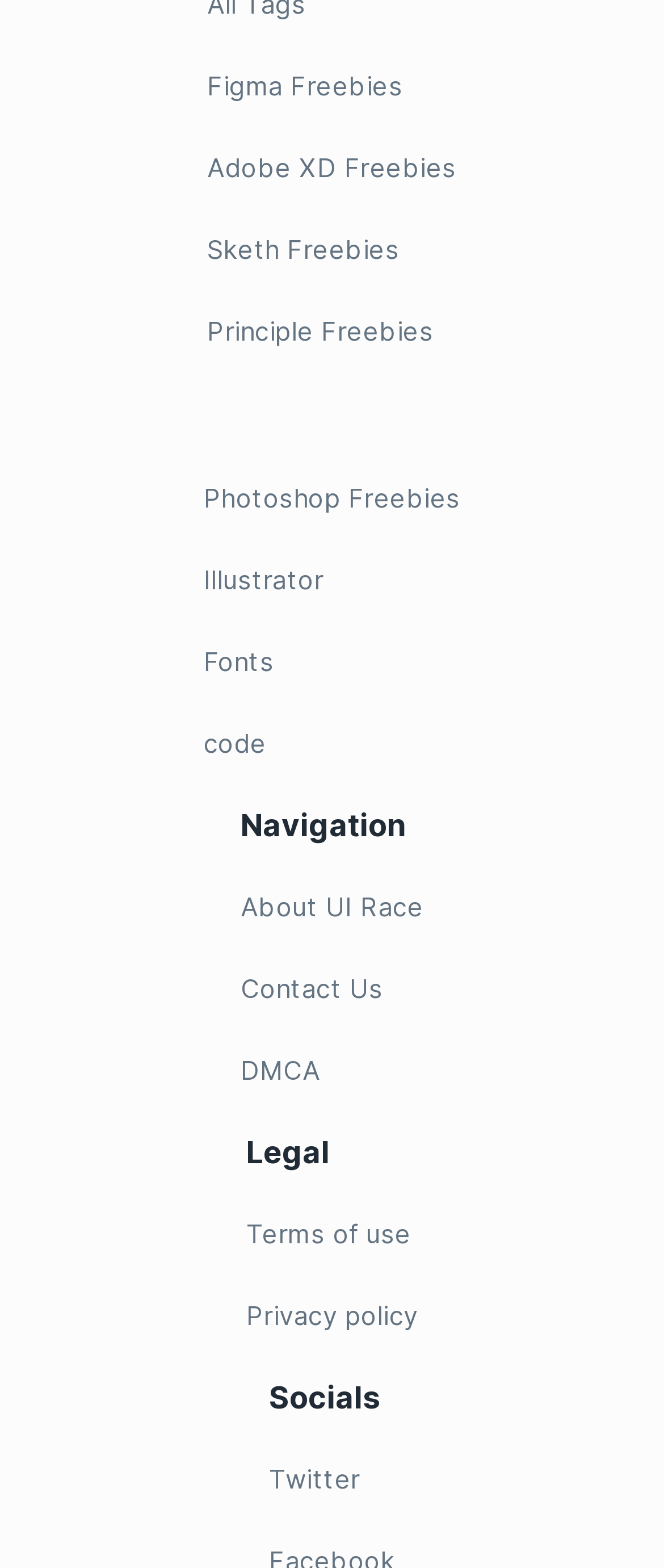Give a short answer to this question using one word or a phrase:
How many freebies links are there?

5